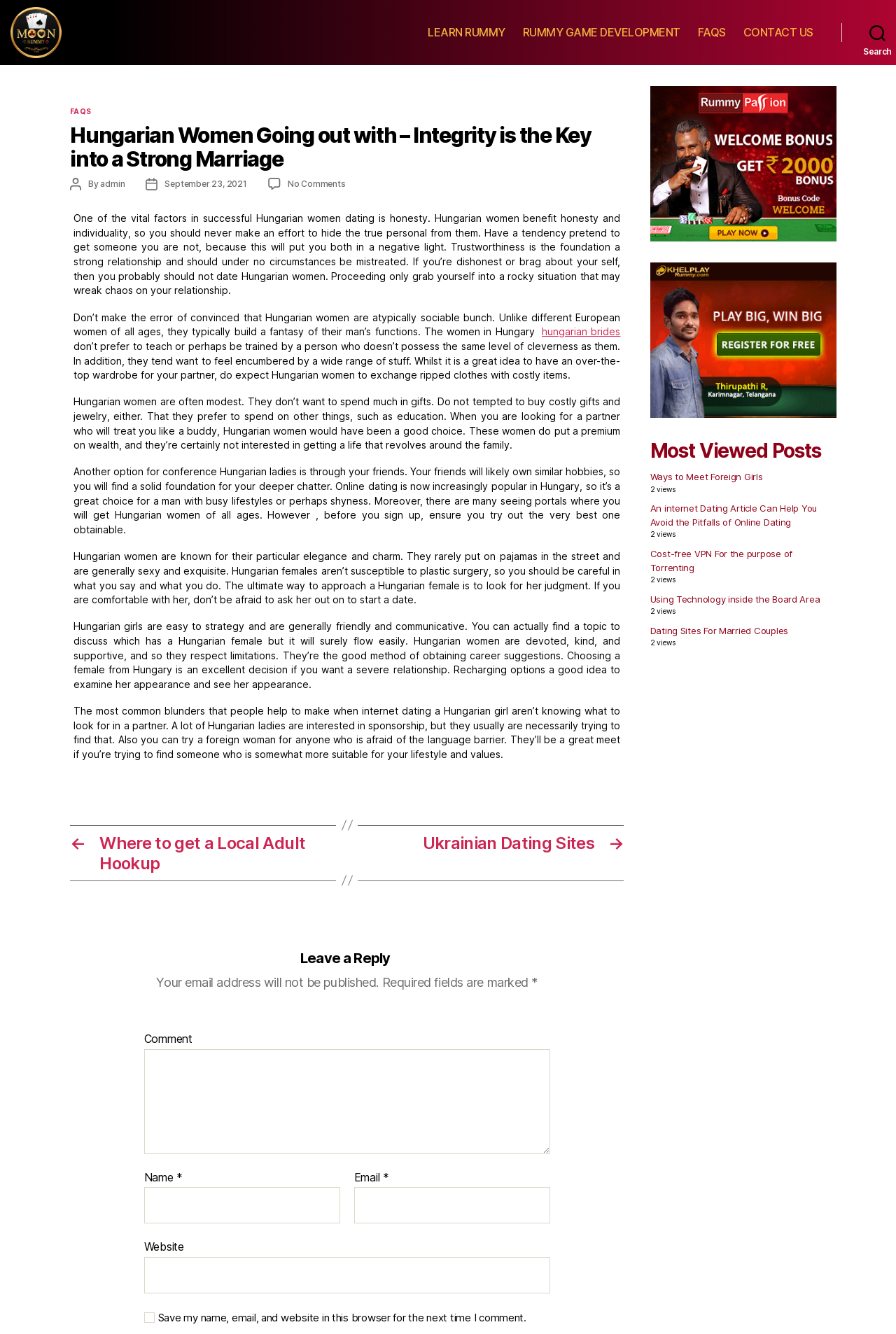Give a detailed overview of the webpage's appearance and contents.

This webpage is about Hungarian women dating, with a focus on the importance of honesty and individuality. At the top, there is a navigation bar with links to "LEARN RUMMY", "RUMMY GAME DEVELOPMENT", "FAQS", and "CONTACT US". Below this, there is a header section with a title "Hungarian Women Dating – Integrity is the Key to a Strong Marriage" and some metadata, including the post author and date.

The main content of the webpage is divided into several paragraphs, each discussing a different aspect of Hungarian women and dating. The text is accompanied by a few links, including one to "hungarian brides". The paragraphs are arranged in a vertical column, with the first paragraph starting from the top left of the content area.

To the right of the main content, there is a sidebar with several links, including "Most Viewed Posts" and a list of four links to other articles, each with a brief description and a view count.

At the bottom of the webpage, there is a comment section, where users can leave a reply. The comment section includes fields for name, email, and website, as well as a text box for the comment itself.

Throughout the webpage, there are no images, but there are several links and navigation elements that help users navigate the content.